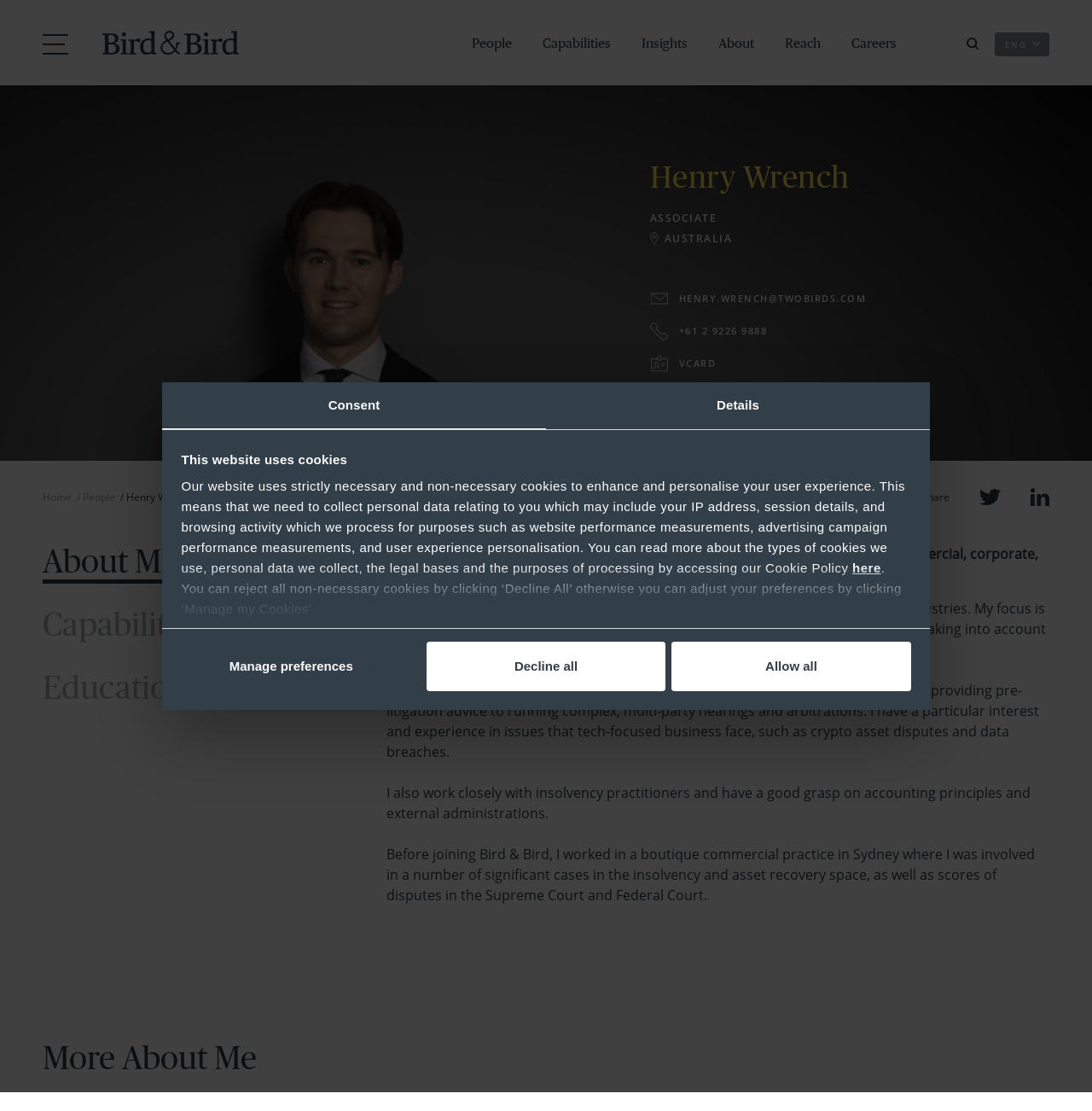Identify the bounding box coordinates for the UI element described by the following text: "中文". Provide the coordinates as four float numbers between 0 and 1, in the format [left, top, right, bottom].

[0.911, 0.282, 0.978, 0.304]